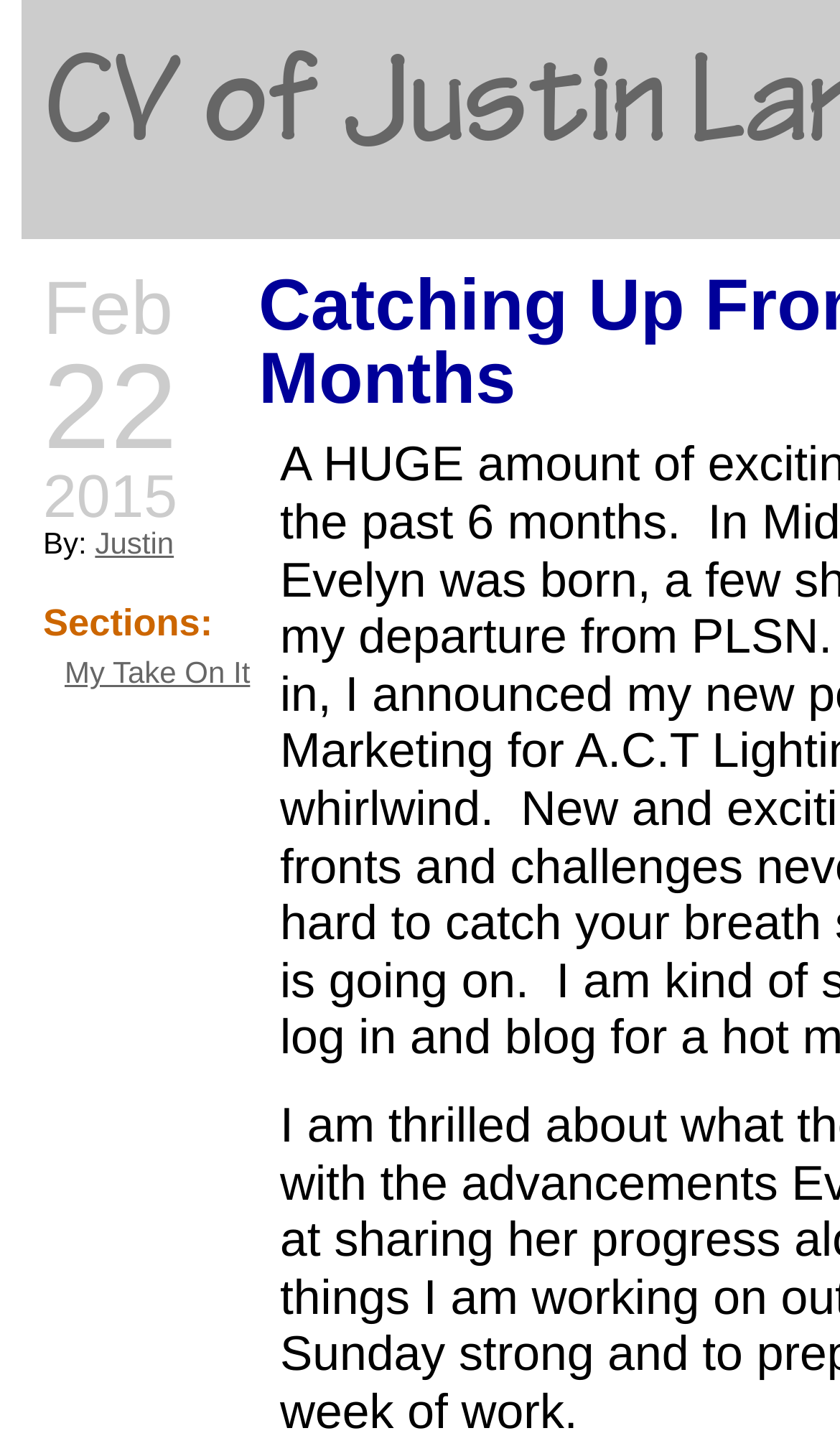With reference to the screenshot, provide a detailed response to the question below:
What is the day mentioned?

I found the static text '22' near the top of the webpage, which indicates the day mentioned.